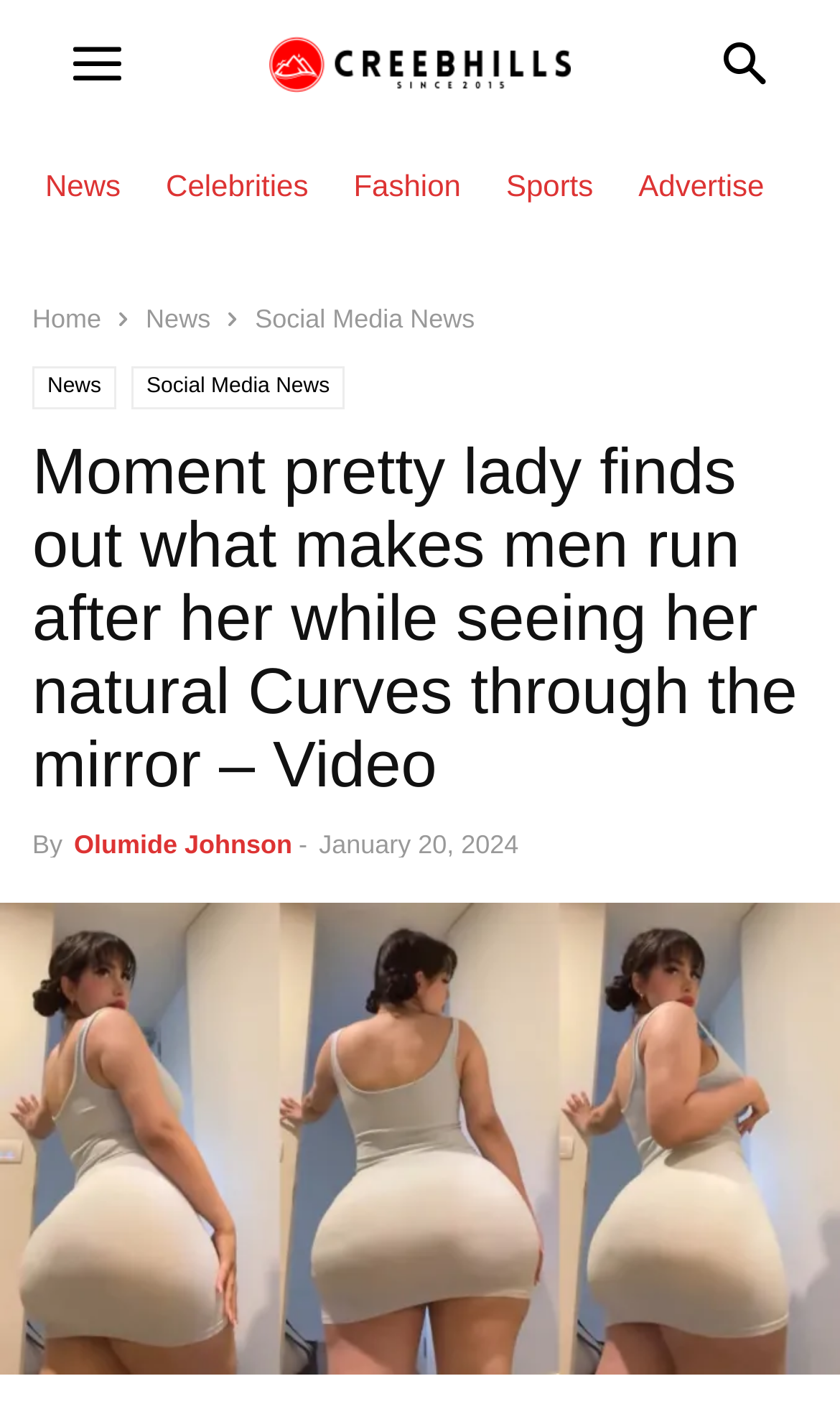Given the element description, predict the bounding box coordinates in the format (top-left x, top-left y, bottom-right x, bottom-right y), using floating point numbers between 0 and 1: Celebrities

[0.197, 0.118, 0.367, 0.142]